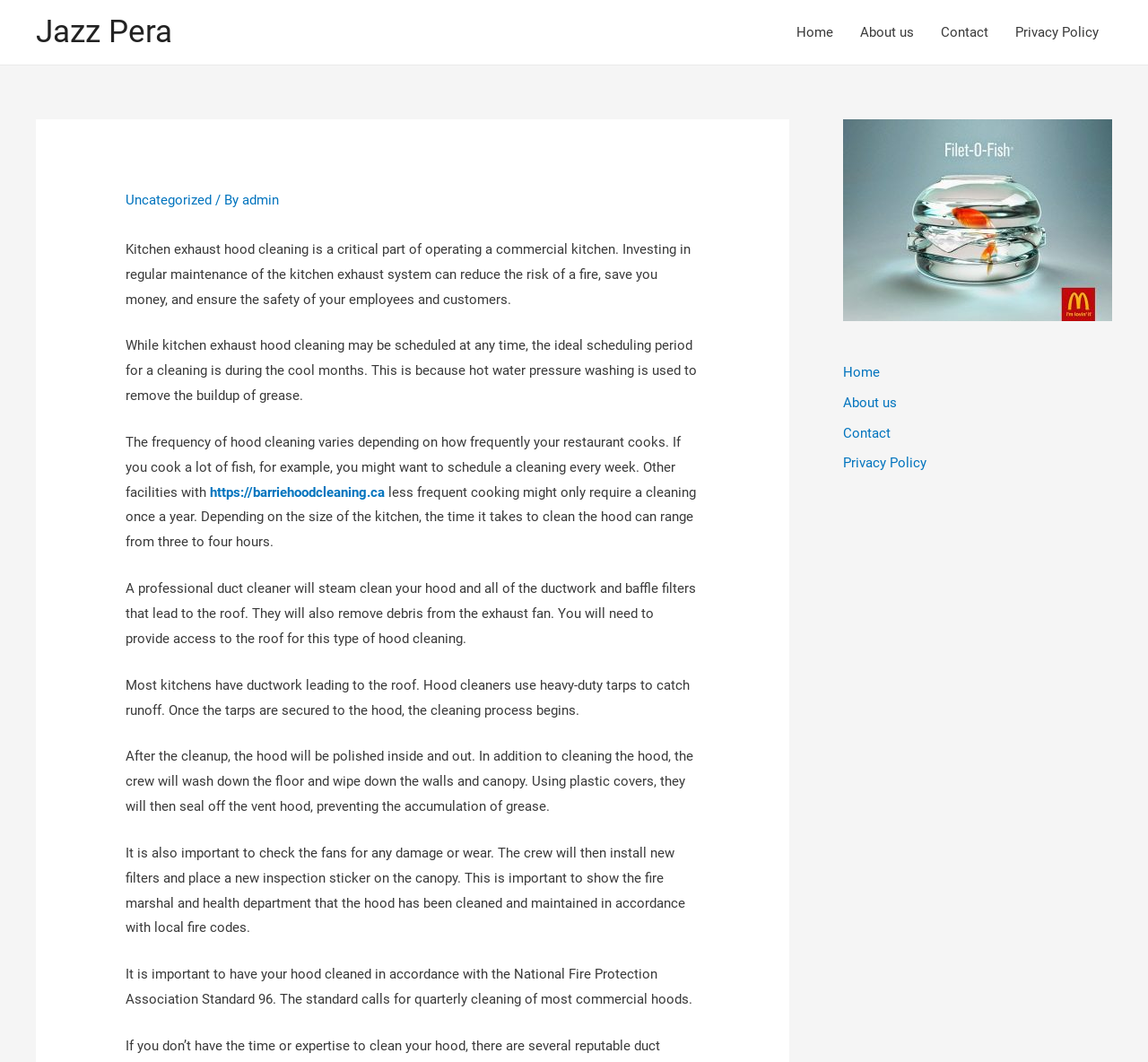What is polished after the hood cleaning? Analyze the screenshot and reply with just one word or a short phrase.

Hood inside and out